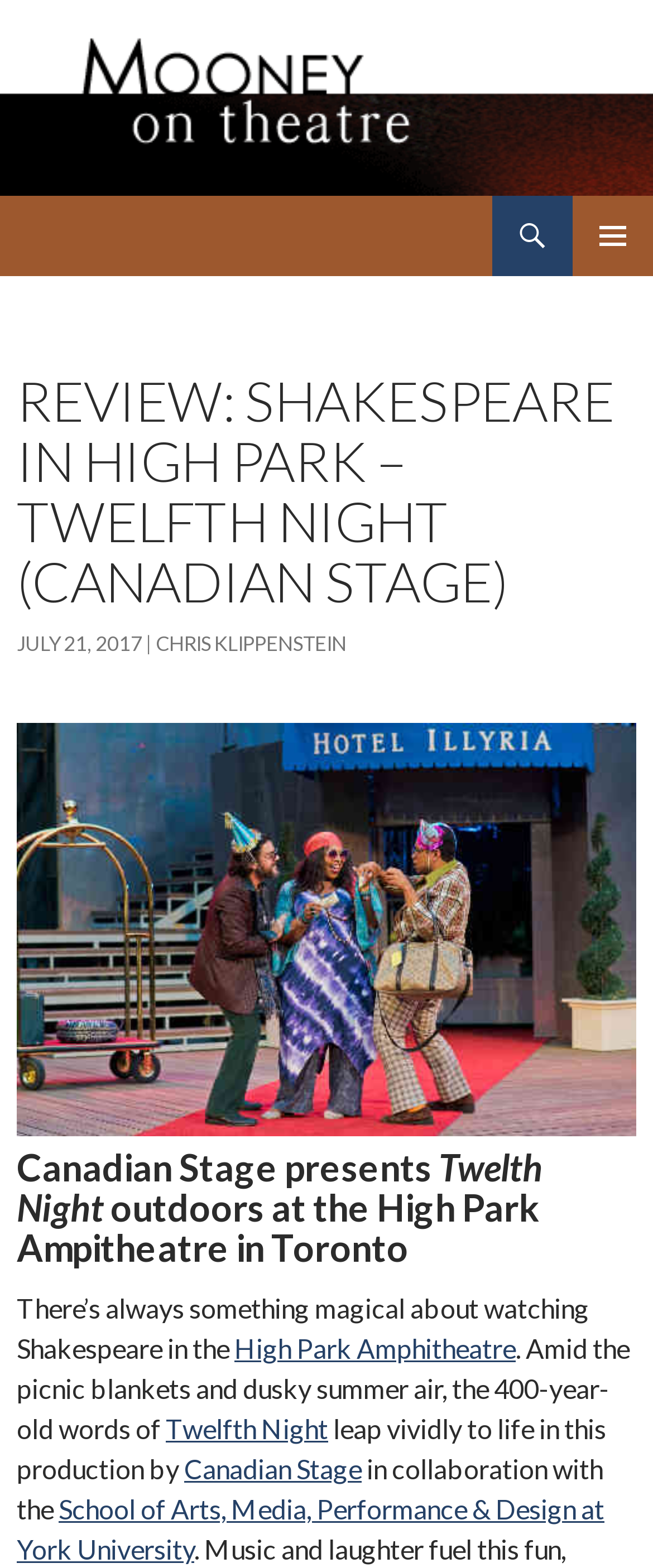Generate an in-depth caption that captures all aspects of the webpage.

The webpage is a review of Shakespeare's Twelfth Night, presented by Canadian Stage at the High Park Amphitheatre in Toronto. At the top left corner, there is a logo of Mooney on Theatre, accompanied by a heading with the same name. Below the logo, there is a search link and a button for the primary menu.

On the top right corner, there is a "SKIP TO CONTENT" link. Below this link, there is a header section that contains the title of the review, "REVIEW: SHAKESPEARE IN HIGH PARK – TWELFTH NIGHT (CANADIAN STAGE)", followed by the date "JULY 21, 2017" and the author's name "CHRIS KLIPPENSTEIN".

The main content of the review is divided into sections. The first section is a heading that describes the photo of Twelfth Night, which is displayed below it. The photo takes up most of the width of the page.

The next section is a block of text that discusses the experience of watching Shakespeare in the High Park Amphitheatre. The text is interspersed with links to relevant terms, such as "High Park Amphitheatre", "Twelfth Night", "Canadian Stage", and "School of Arts, Media, Performance & Design at York University". The text describes the production of Twelfth Night by Canadian Stage in collaboration with the School of Arts, Media, Performance & Design at York University.